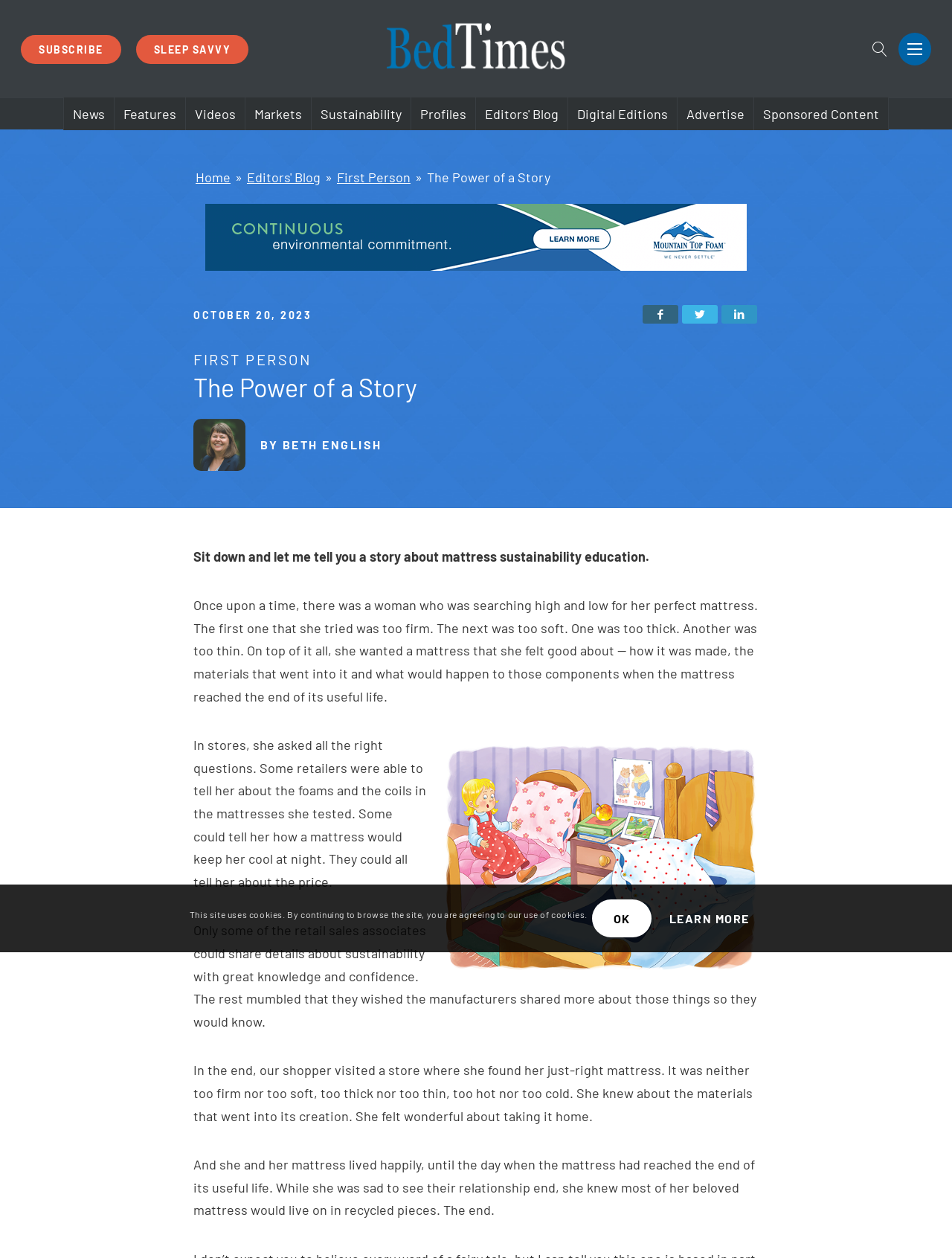Find and specify the bounding box coordinates that correspond to the clickable region for the instruction: "Subscribe to the newsletter".

[0.022, 0.028, 0.127, 0.051]